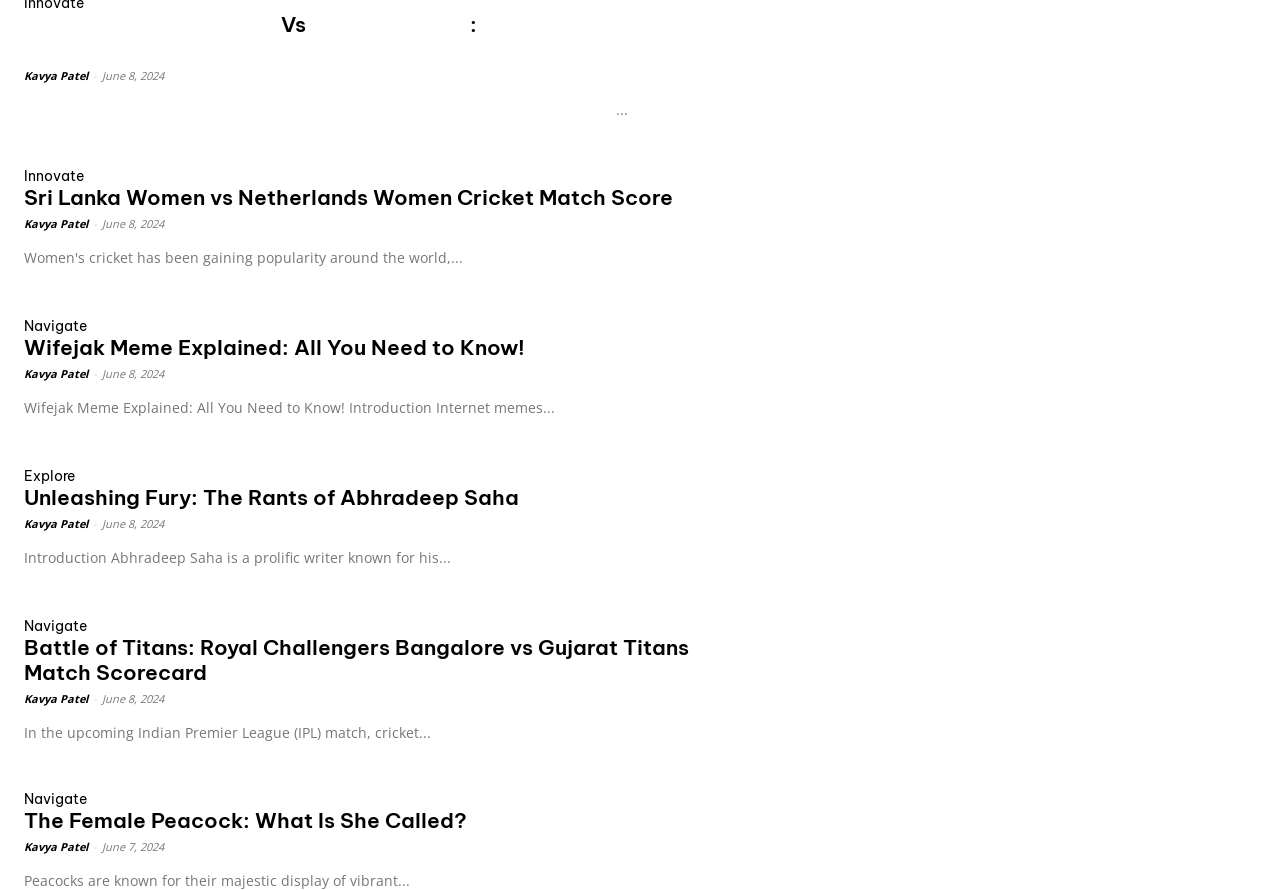What is the title of the first cricket match?
Based on the image, answer the question in a detailed manner.

The first cricket match mentioned on the webpage has a heading element with the text 'റോയൽ ചലഞ്ചേഴ്സ് ബാംഗ്ലൂർ Vs രാജസ്ഥാൻ റോയൽസ്: മത്സരത്തിന്റെ സ്കോർ കാർഡ്' which can be translated to 'Royal Challengers Bangalore vs Rajasthan Royals: Match Scorecard'.